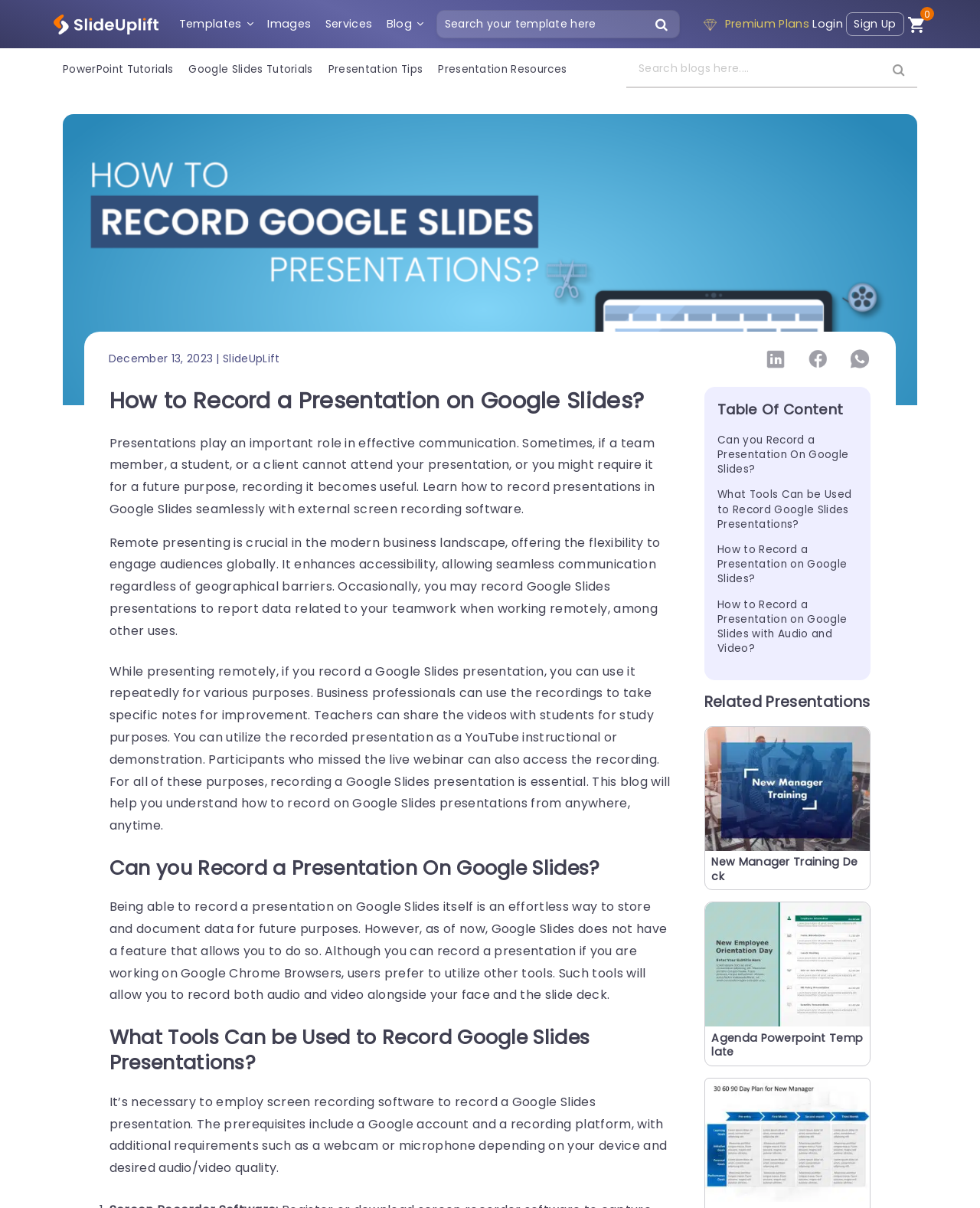Show the bounding box coordinates for the HTML element described as: "Click Here".

None